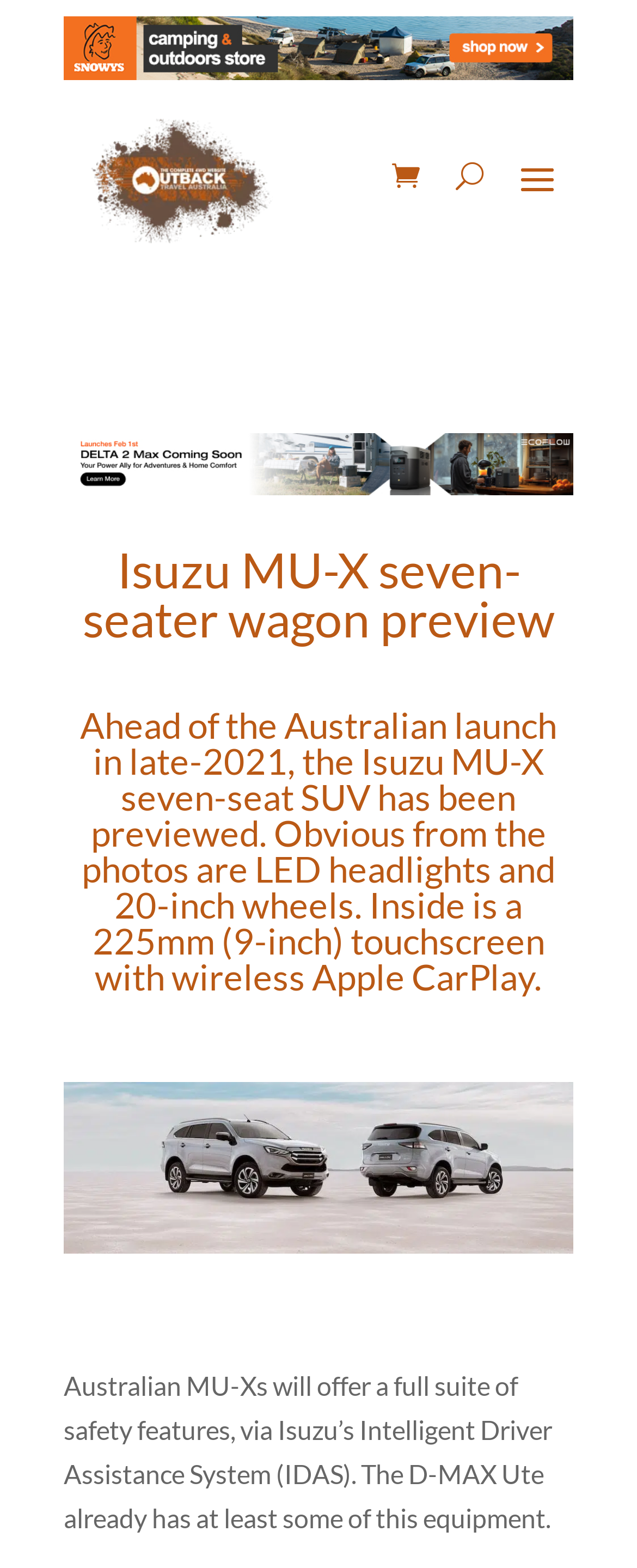What is the size of the touchscreen?
Give a detailed and exhaustive answer to the question.

The answer can be found in the heading element that describes the features of the Isuzu MU-X seven-seat SUV. It mentions that 'Inside is a 225mm (9-inch) touchscreen with wireless Apple CarPlay.'